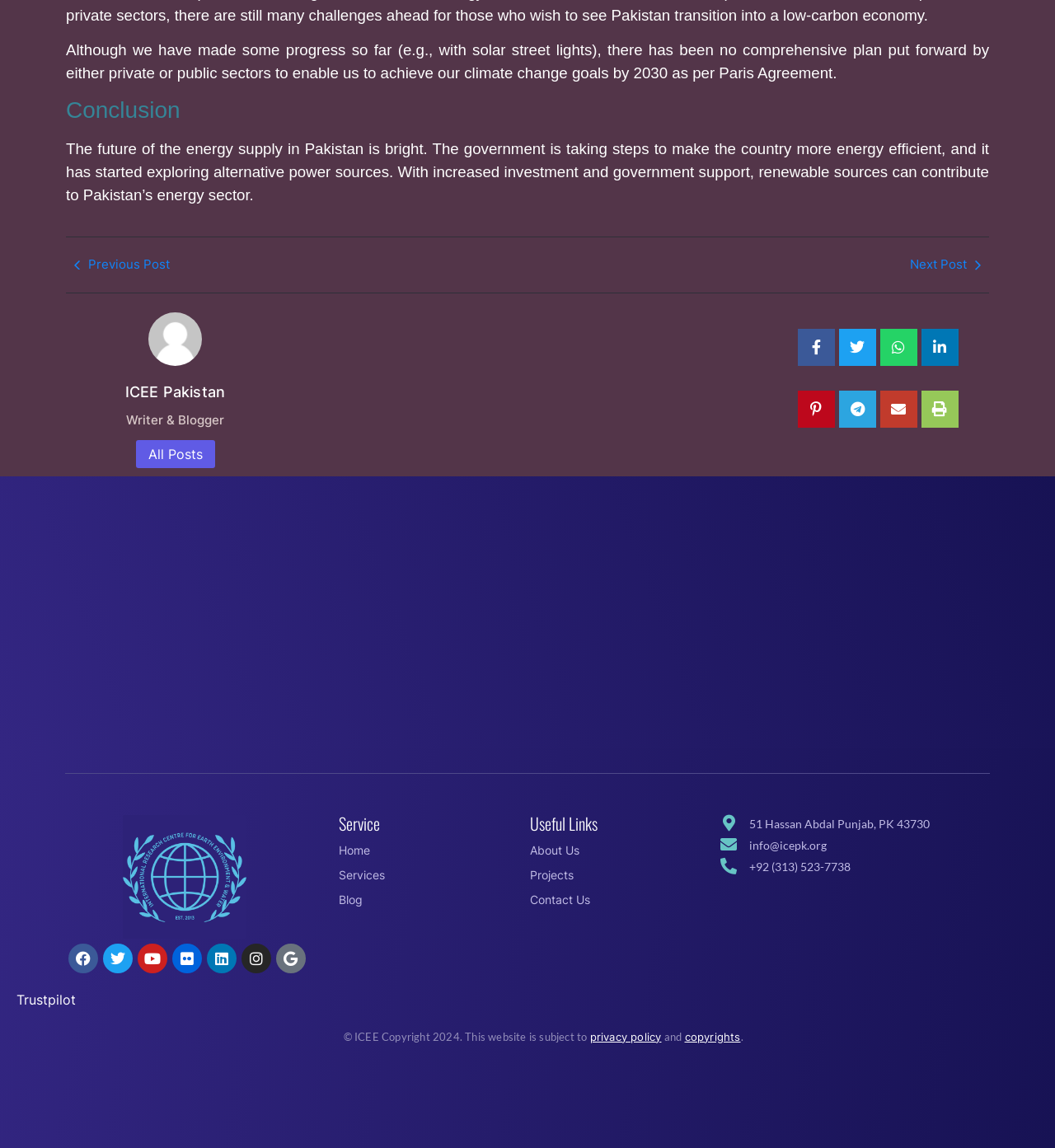Please locate the bounding box coordinates of the element that should be clicked to complete the given instruction: "Go to 'Home'".

[0.321, 0.734, 0.351, 0.746]